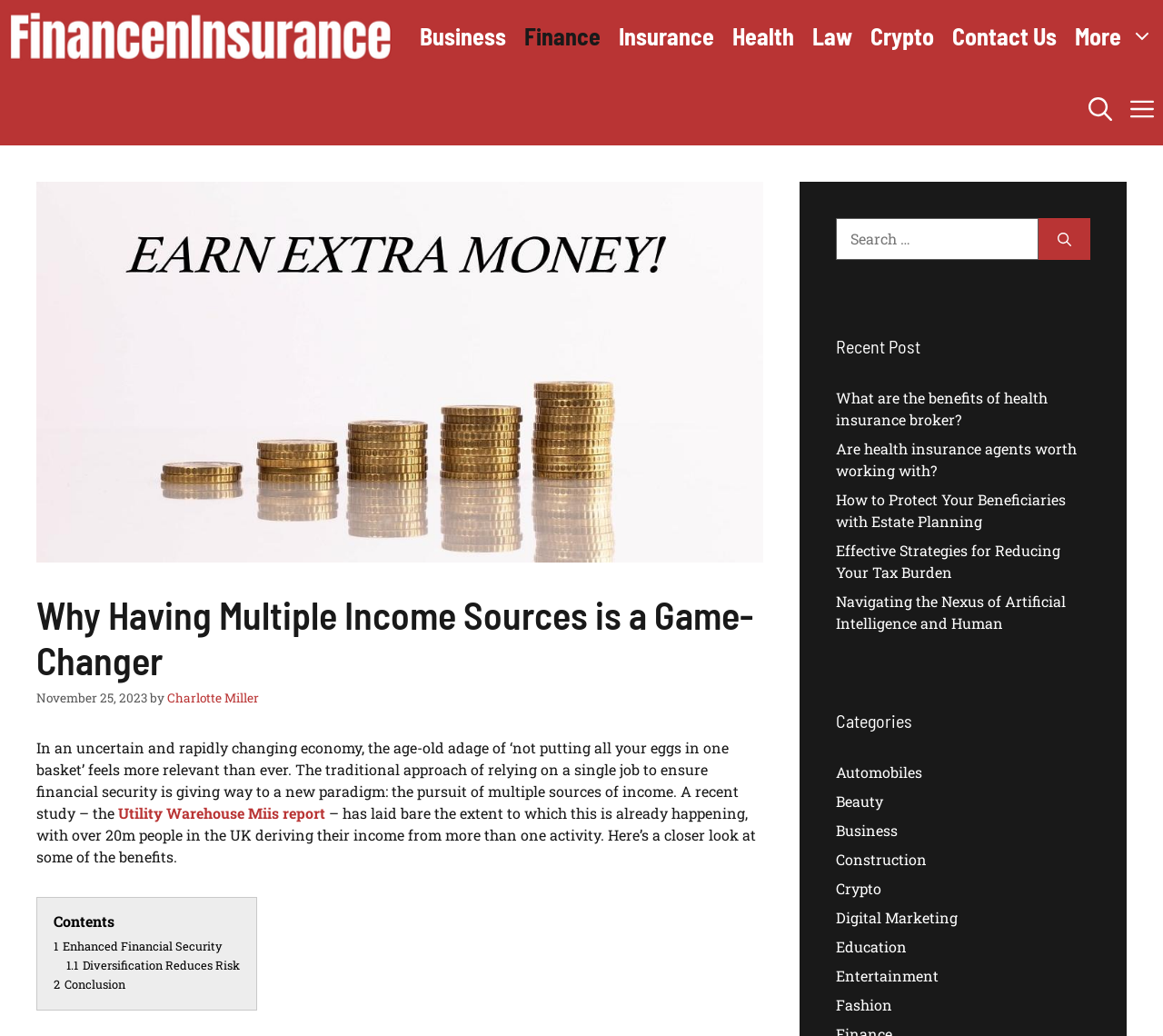Provide the bounding box coordinates for the area that should be clicked to complete the instruction: "Go to Finance page".

[0.443, 0.0, 0.524, 0.07]